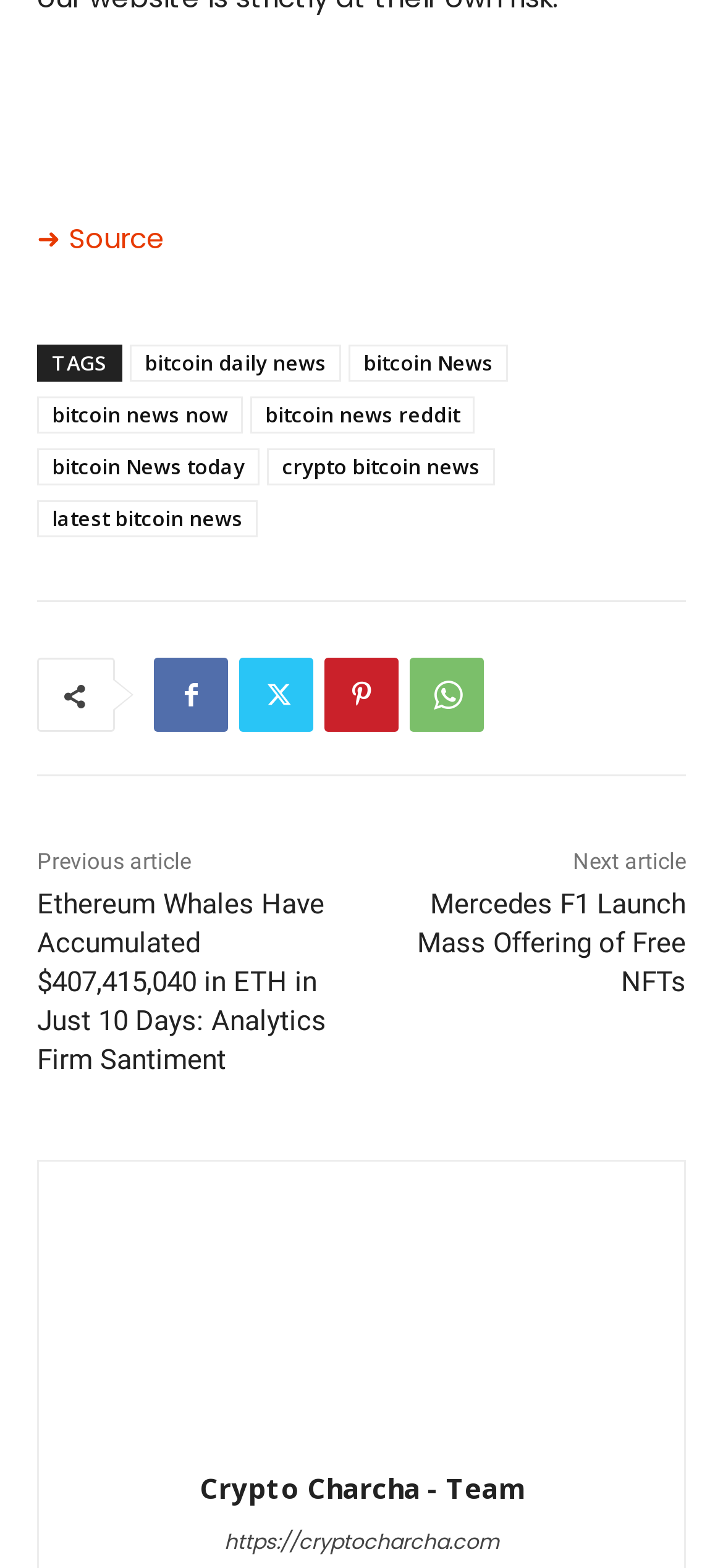Provide a brief response using a word or short phrase to this question:
How many icons are there on the webpage?

4